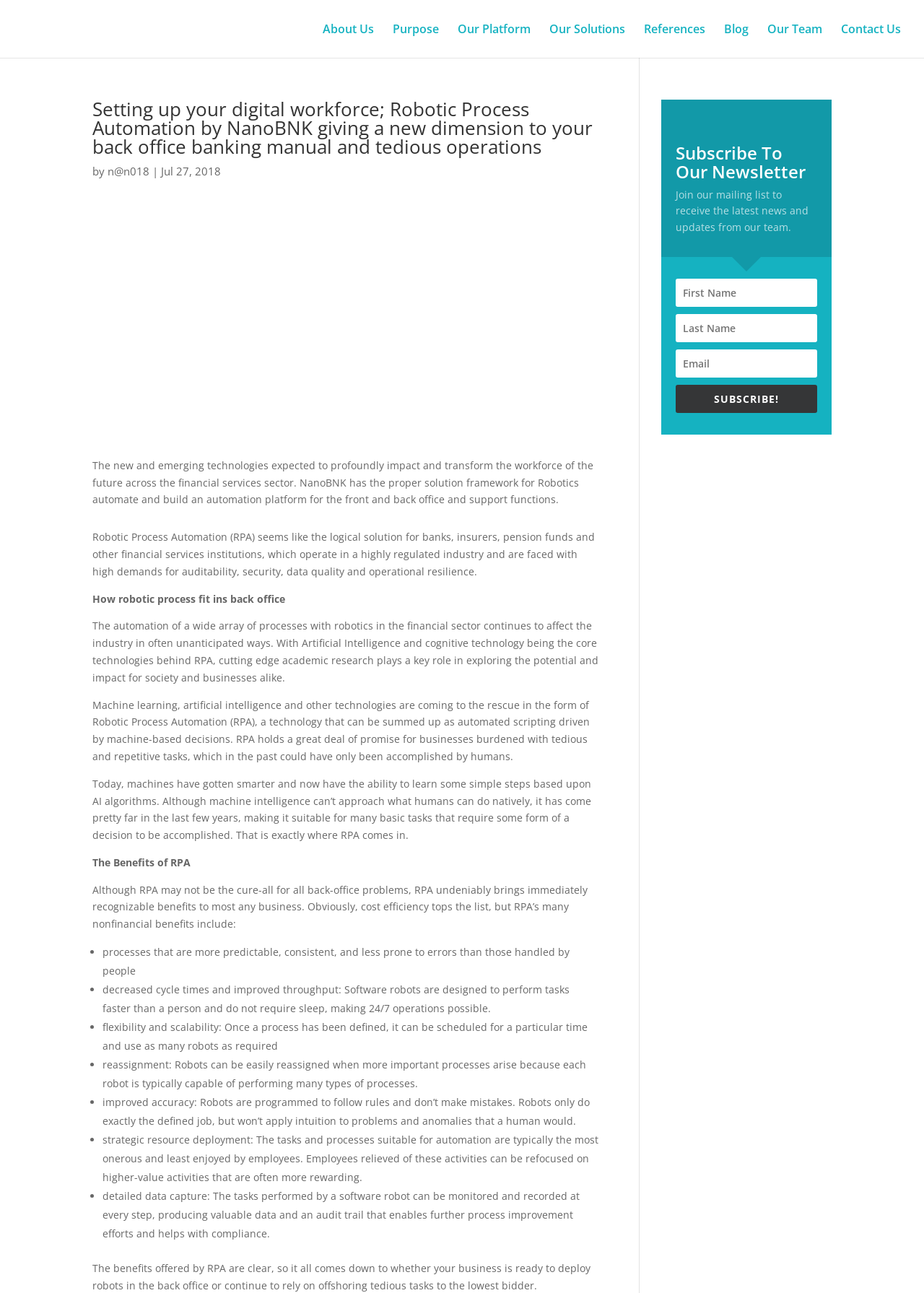Determine the coordinates of the bounding box for the clickable area needed to execute this instruction: "Read more about Robotic Process Automation".

[0.1, 0.354, 0.642, 0.392]